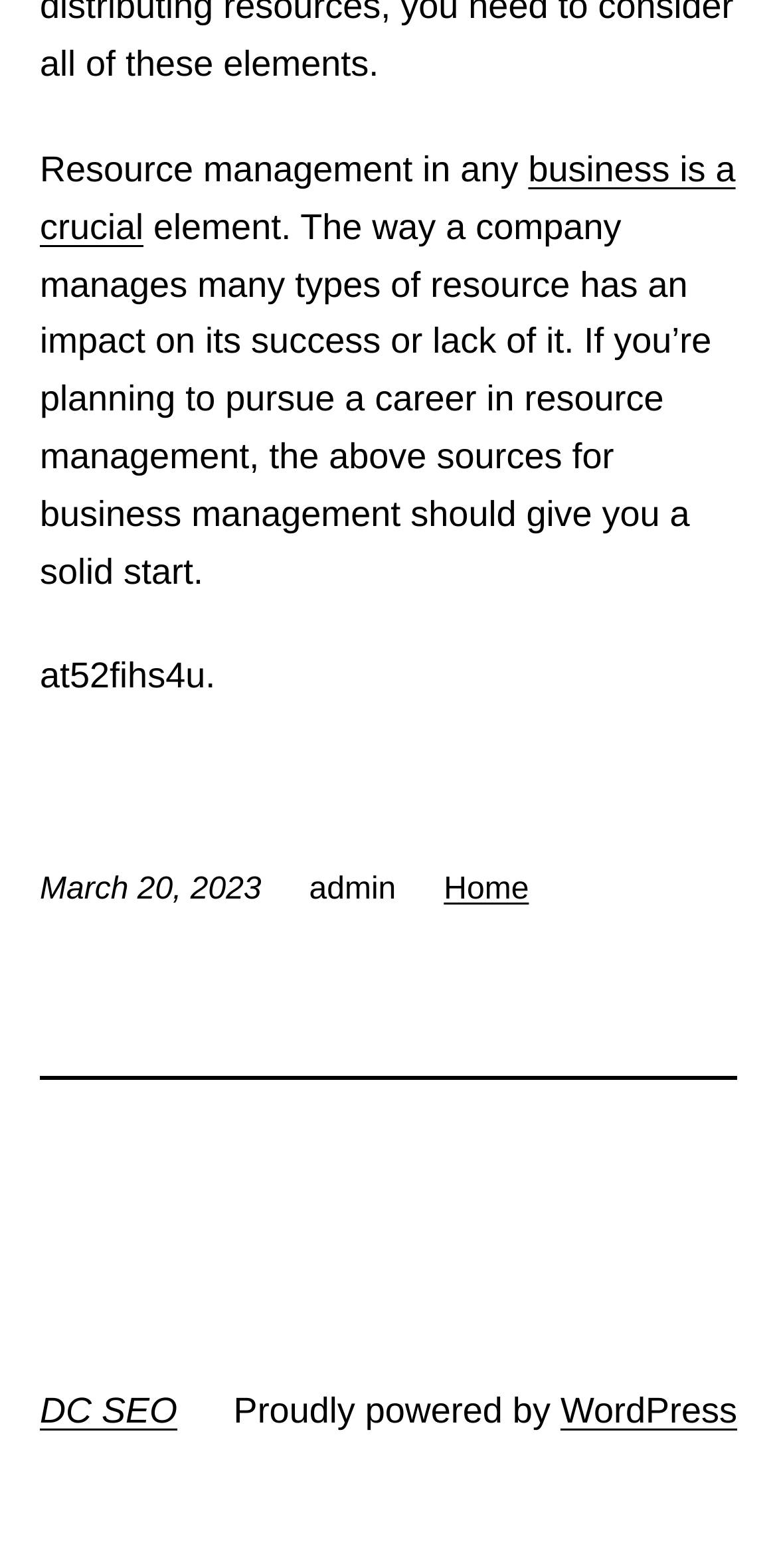What is the theme of the article?
Based on the image content, provide your answer in one word or a short phrase.

Resource management